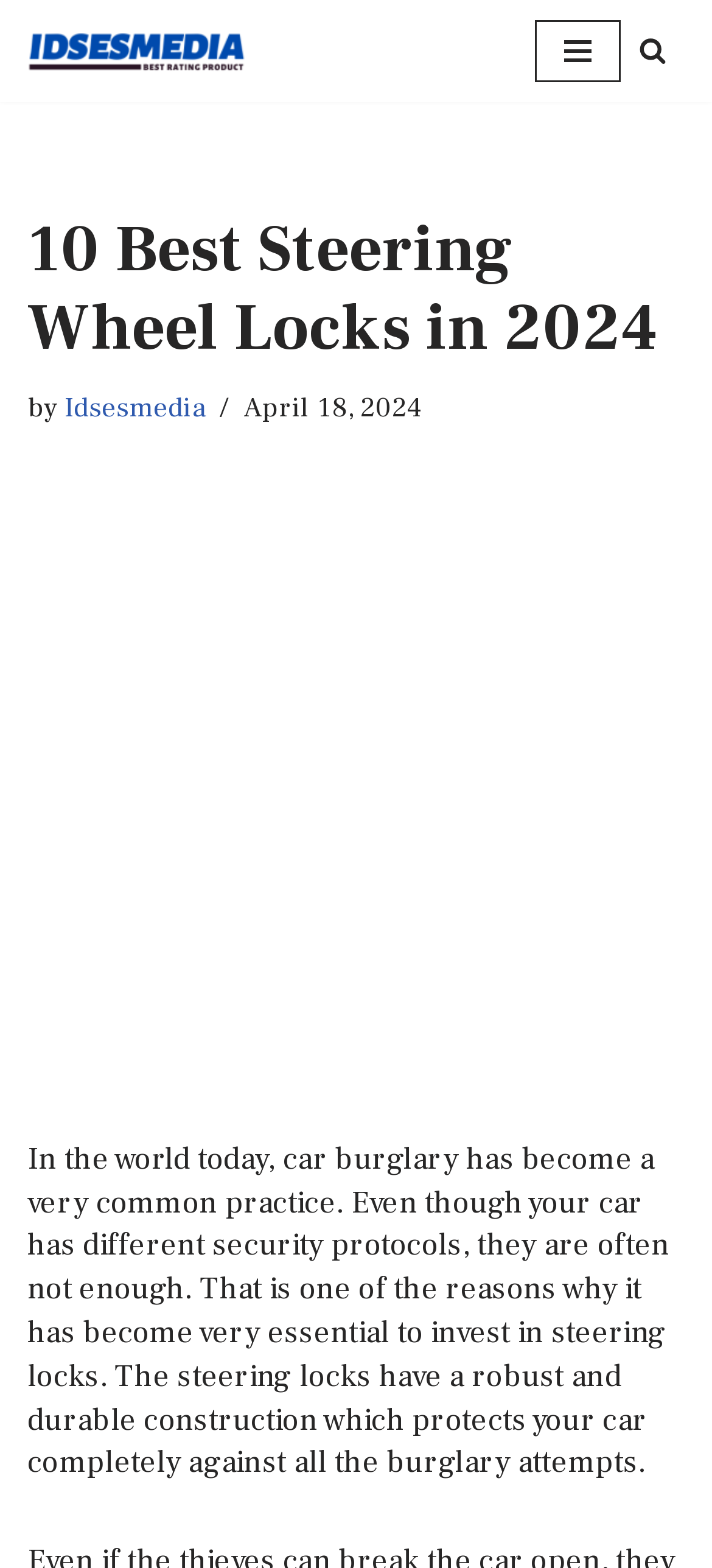Please provide a comprehensive response to the question below by analyzing the image: 
What is the current ranking of the steering wheel locks?

The webpage is about the 10 best steering wheel locks in 2024, which implies that the current ranking is a top 10 list.